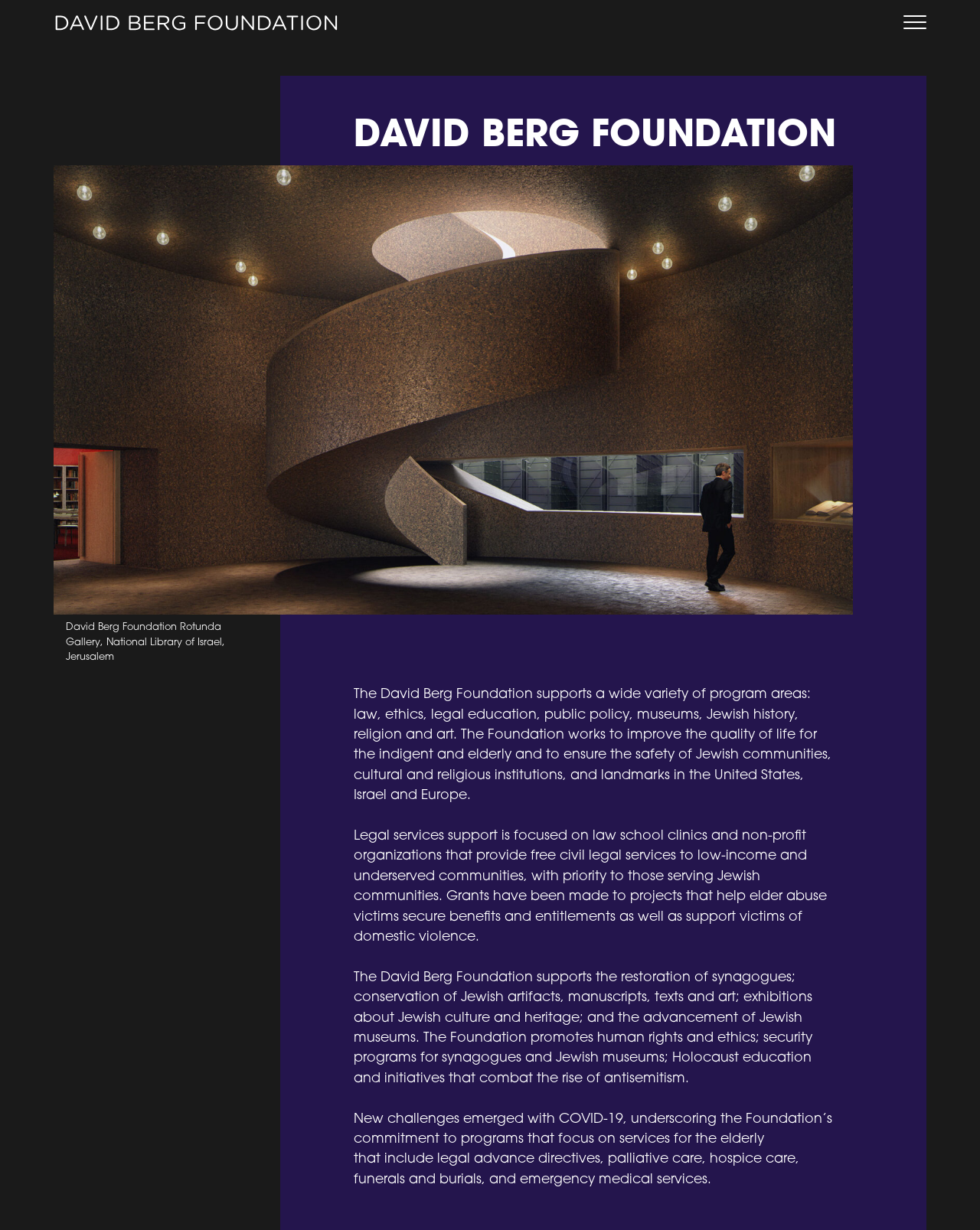Find and provide the bounding box coordinates for the UI element described with: "Manage booking".

None